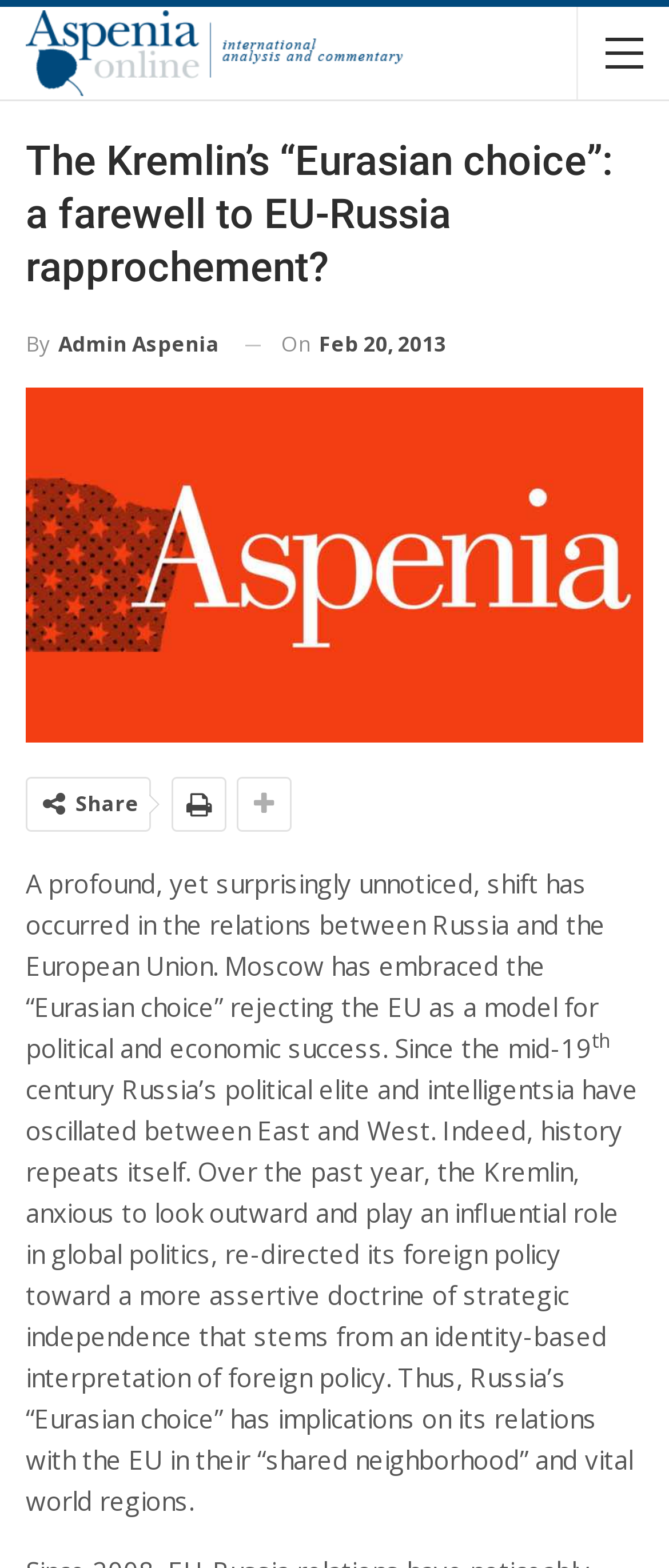Determine the title of the webpage and give its text content.

The Kremlin’s “Eurasian choice”: a farewell to EU-Russia rapprochement?